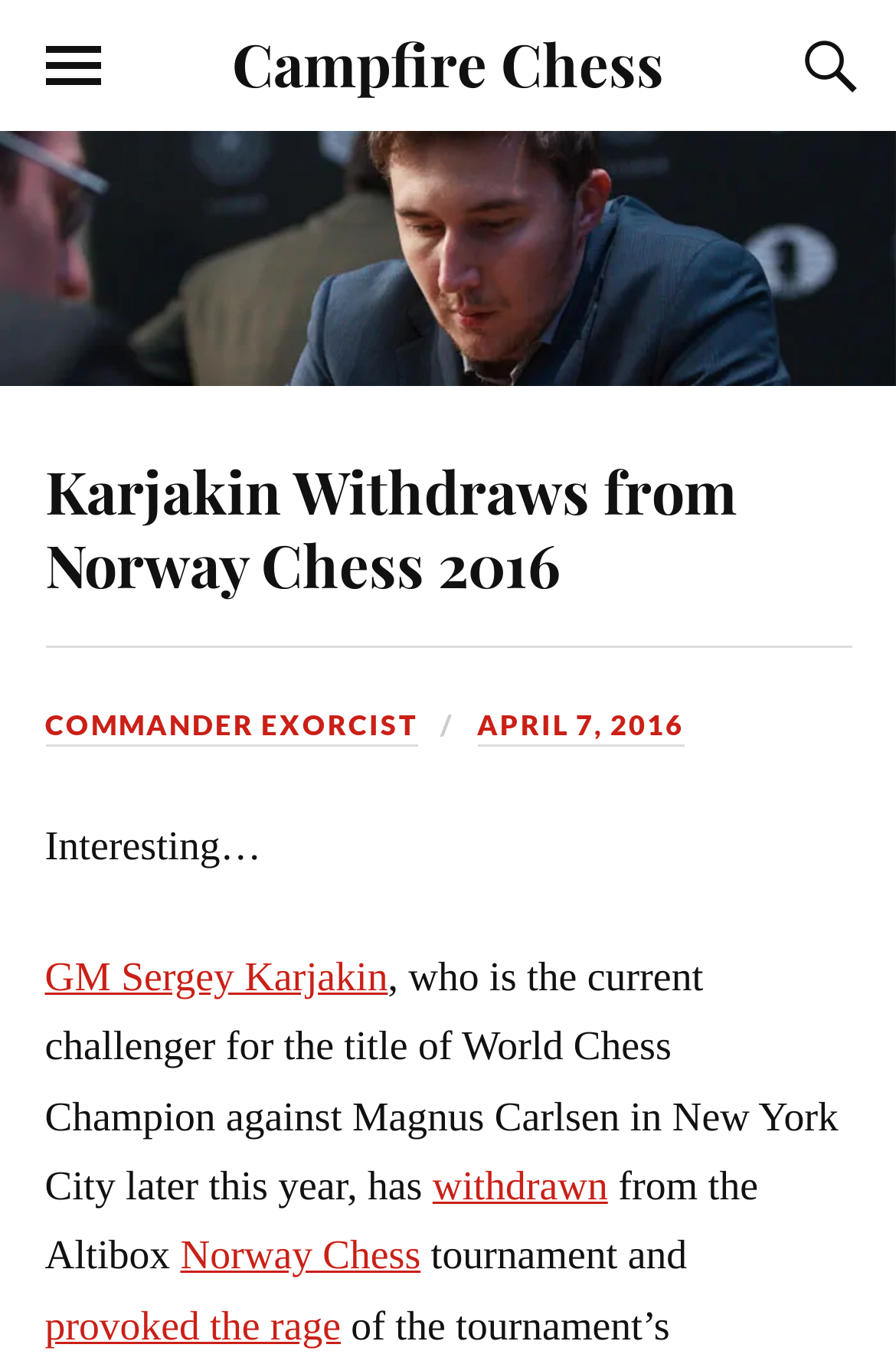What is the name of the chess player who withdrew from Norway Chess 2016?
Examine the screenshot and reply with a single word or phrase.

Sergey Karjakin